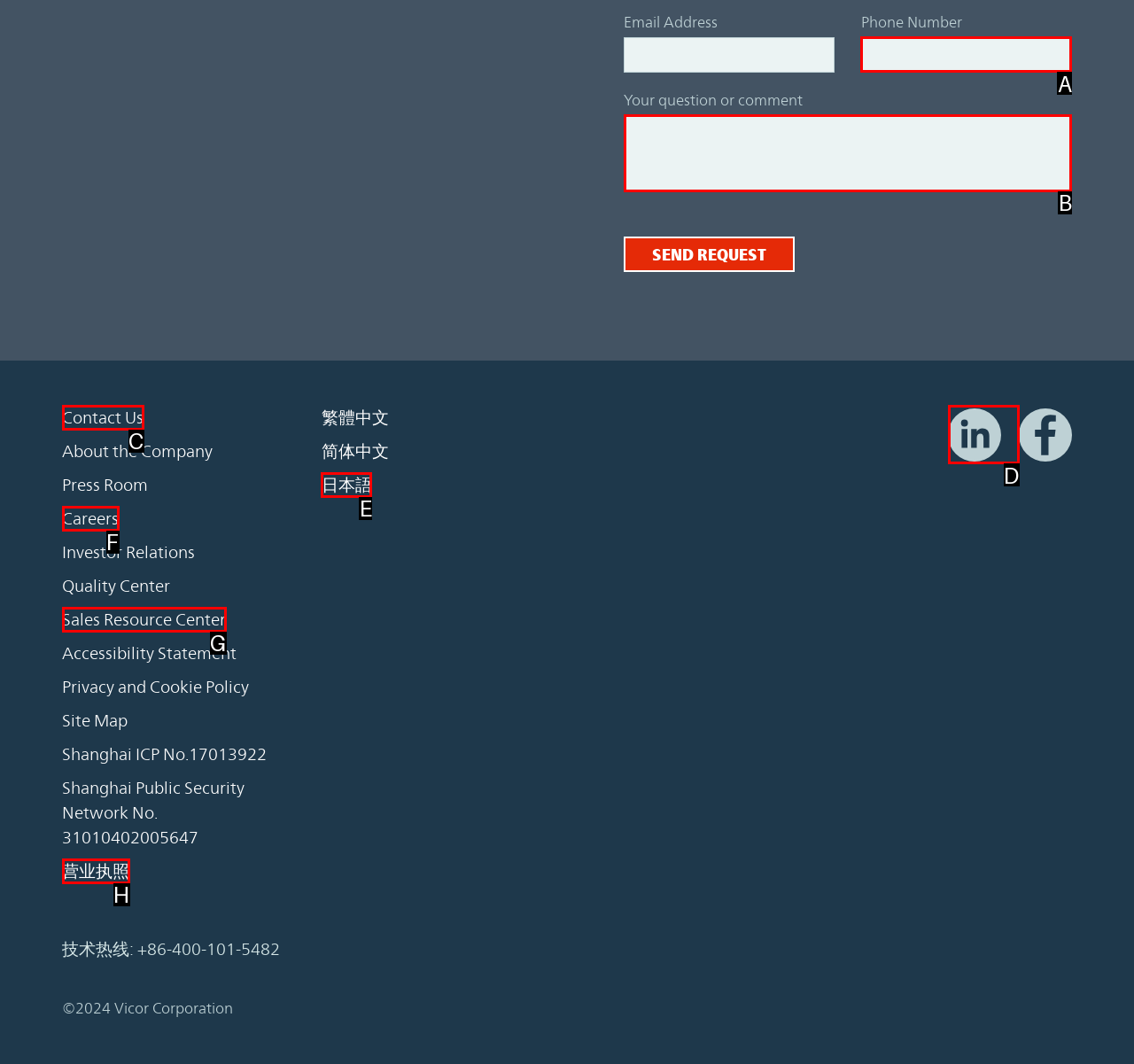Choose the HTML element you need to click to achieve the following task: Write your question or comment
Respond with the letter of the selected option from the given choices directly.

B